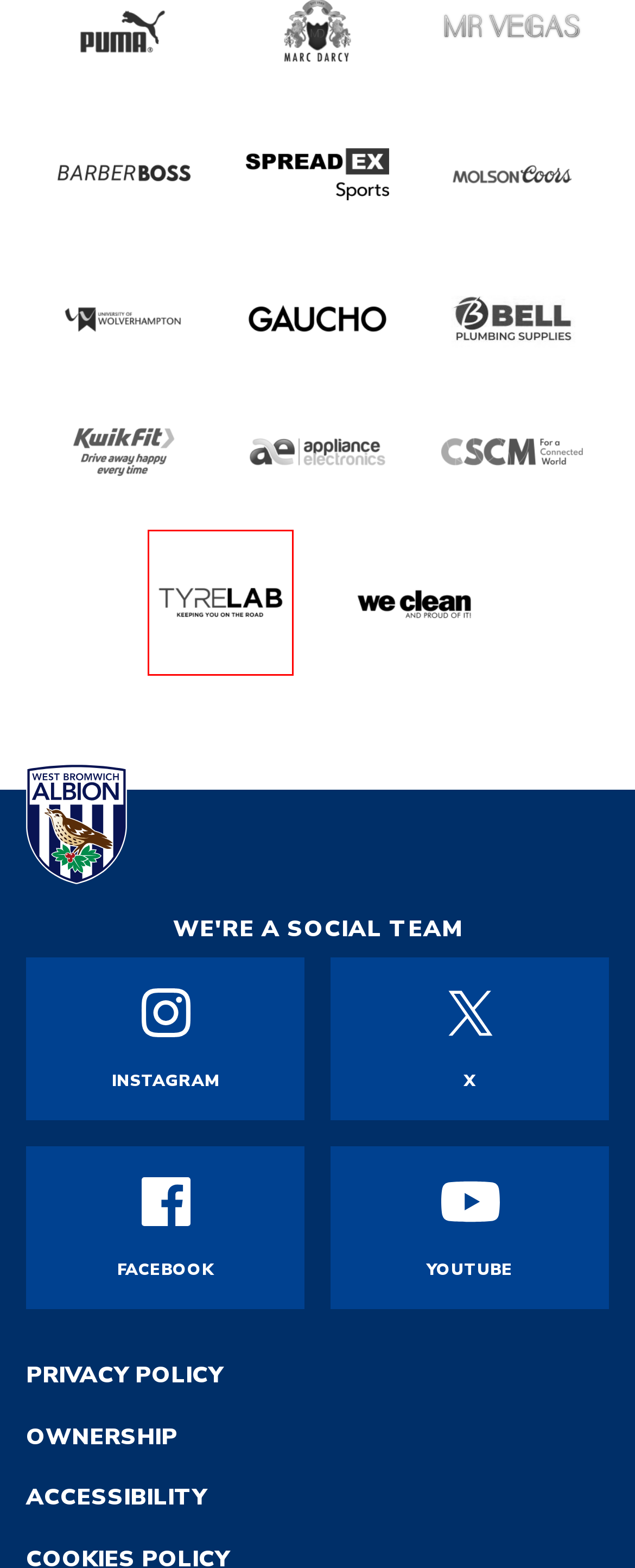Observe the screenshot of a webpage with a red bounding box around an element. Identify the webpage description that best fits the new page after the element inside the bounding box is clicked. The candidates are:
A. University of Wolverhampton - University of Wolverhampton
B. Home | Molson Coors
C. CSCM – For a connected world
D. Bell Plumbing Supplies - Plumbing and Heating Supplies - West Midlands
E. www.kwik-fit.com
F. Buy Cheap Tyres Birmingham: Tyre Lab
G. Appliance Electronics
H. BarberBoss - The UK's Top Grooming Brand

F